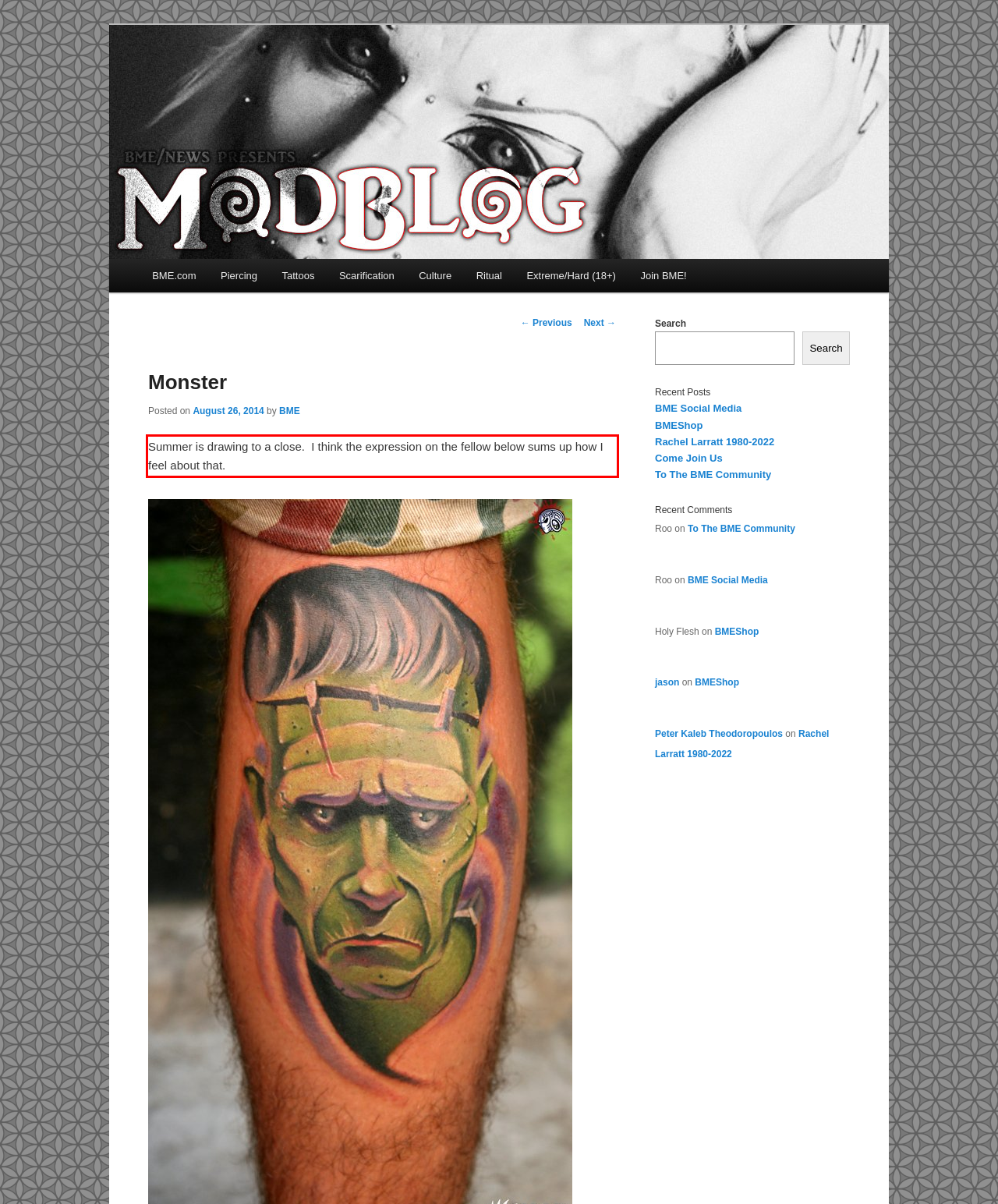You have a screenshot of a webpage with a red bounding box. Use OCR to generate the text contained within this red rectangle.

Summer is drawing to a close. I think the expression on the fellow below sums up how I feel about that.